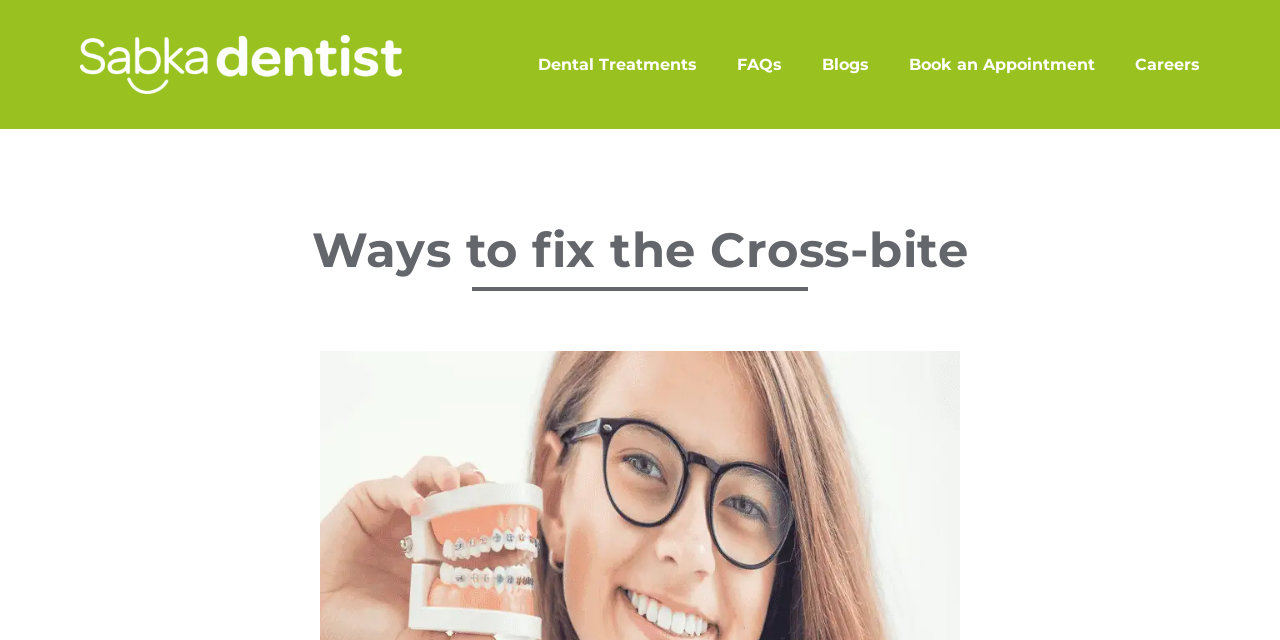What is the main topic of the webpage?
Use the screenshot to answer the question with a single word or phrase.

Ways to fix Cross-bite